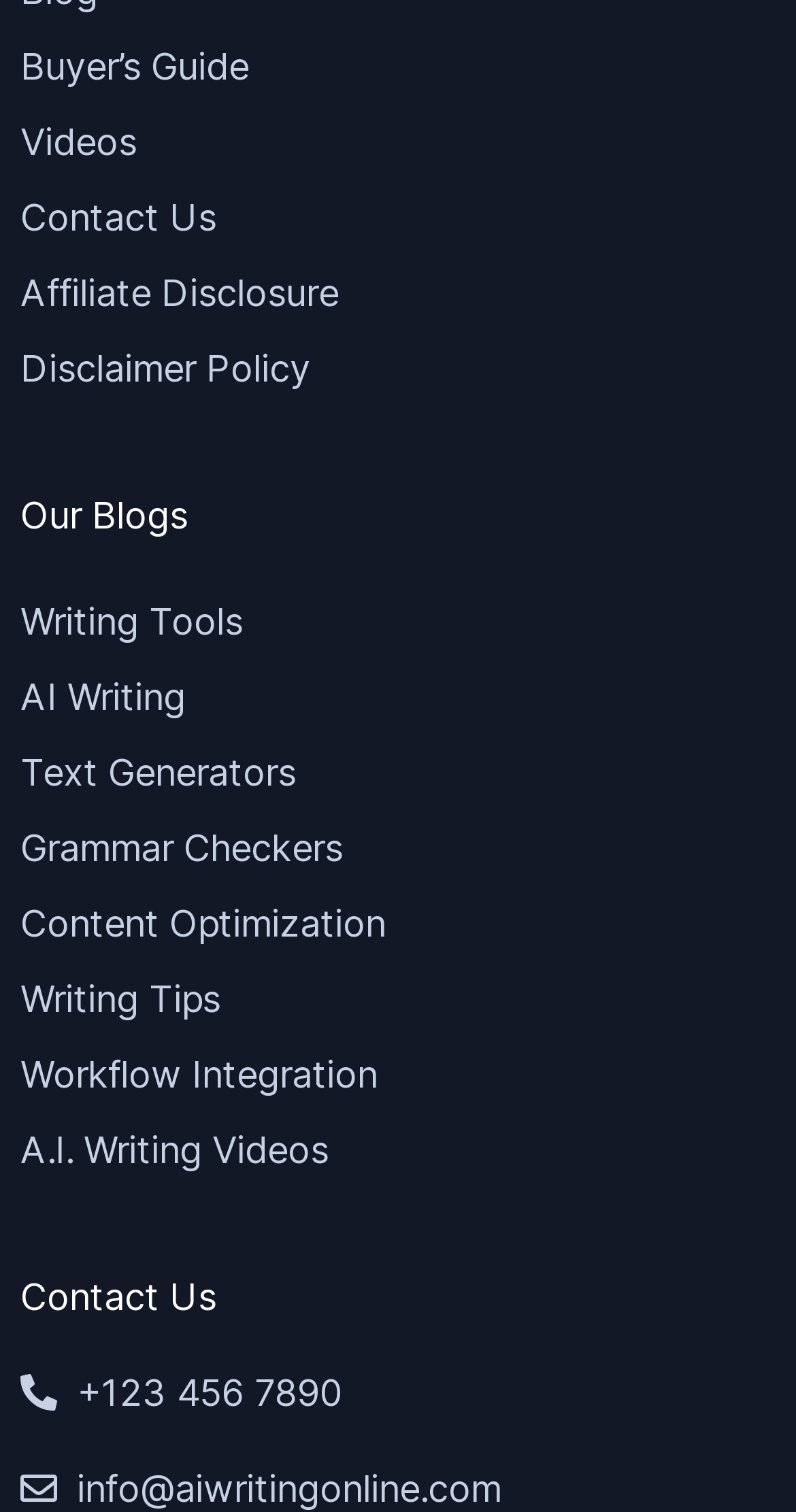Find the bounding box coordinates of the area that needs to be clicked in order to achieve the following instruction: "view Monica Misho-Grems' profile". The coordinates should be specified as four float numbers between 0 and 1, i.e., [left, top, right, bottom].

None